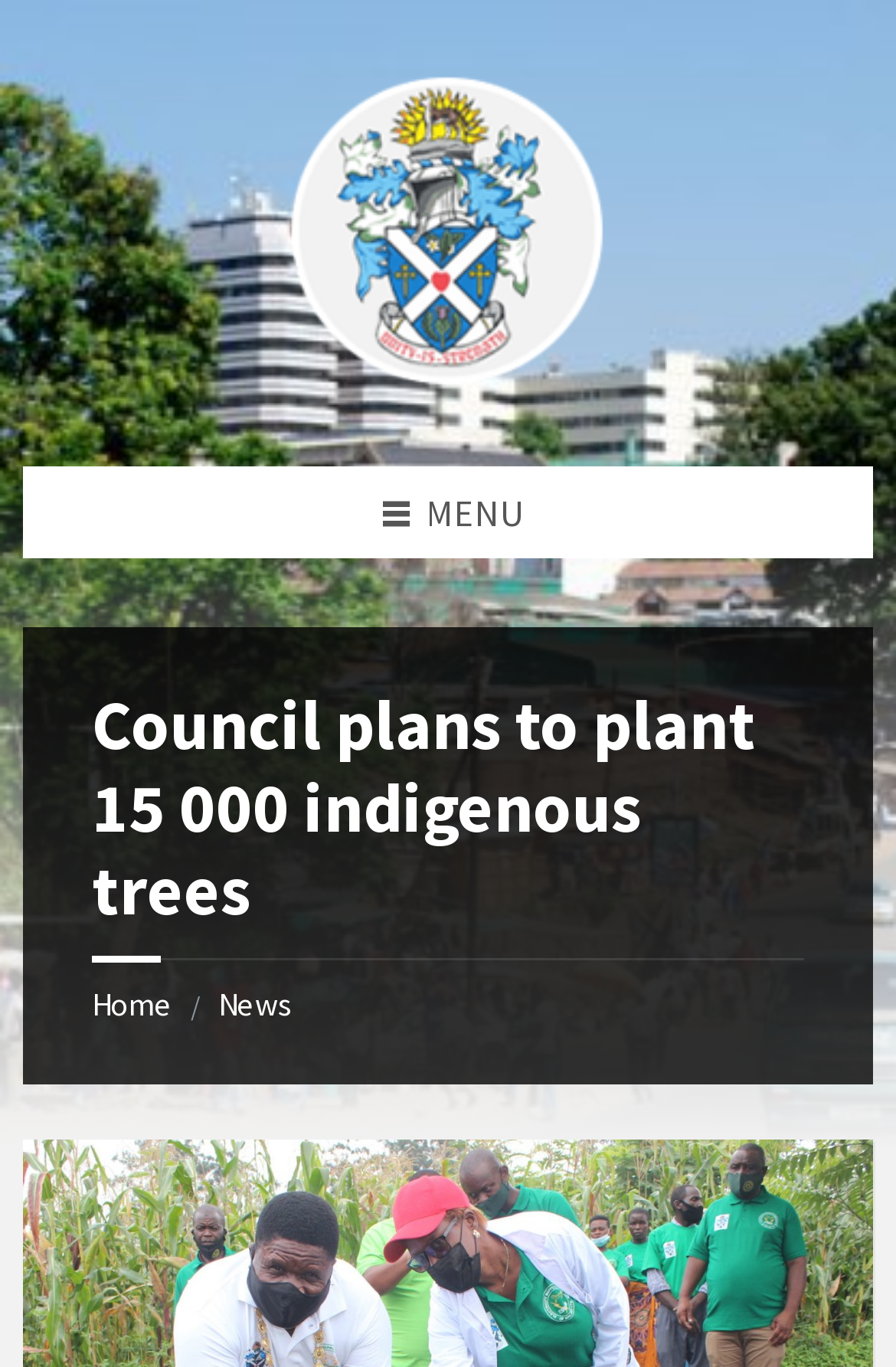Using the provided element description: "aria-label="Site logo"", determine the bounding box coordinates of the corresponding UI element in the screenshot.

[0.321, 0.259, 0.679, 0.292]